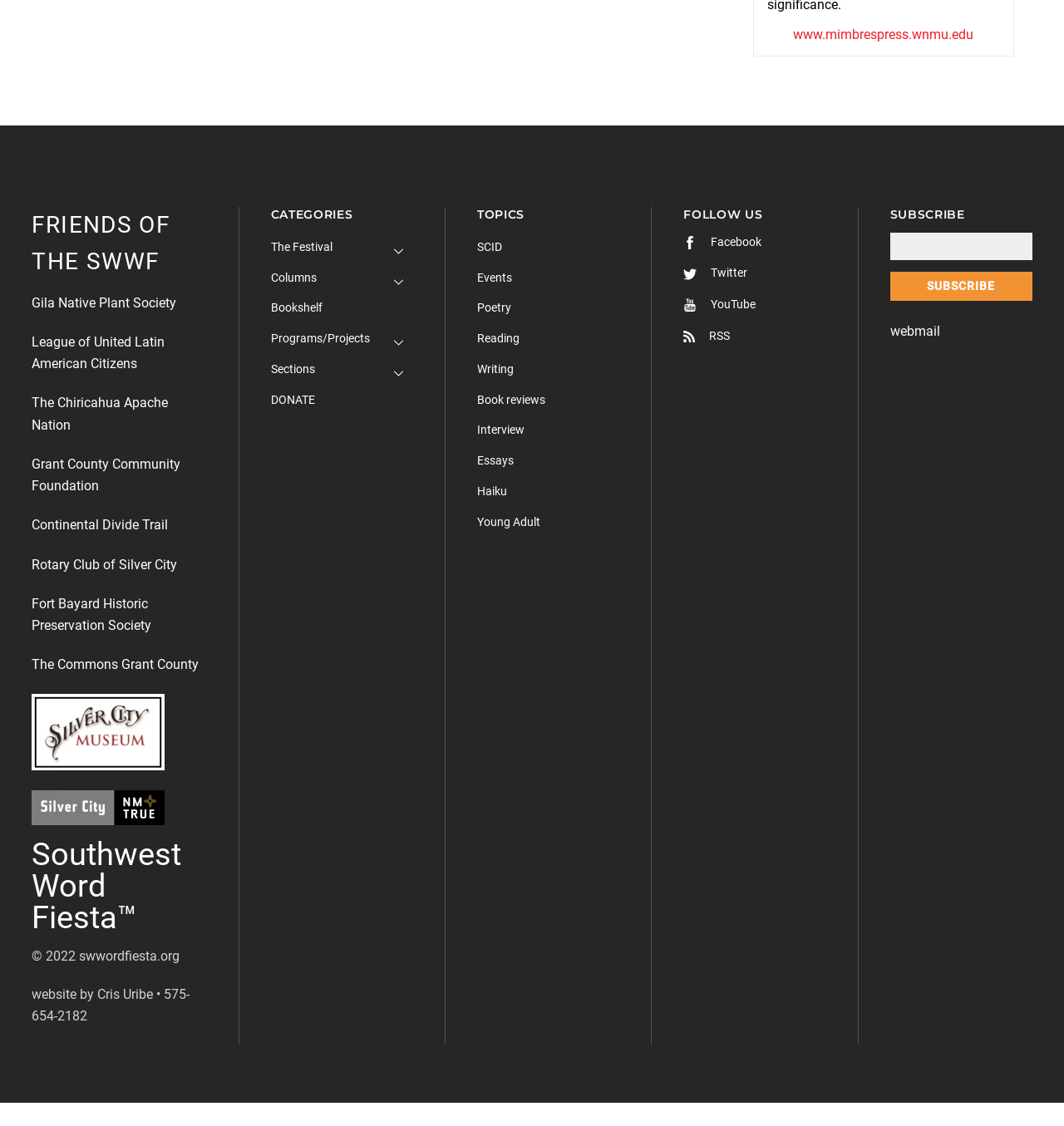Please locate the bounding box coordinates for the element that should be clicked to achieve the following instruction: "Subscribe to the newsletter". Ensure the coordinates are given as four float numbers between 0 and 1, i.e., [left, top, right, bottom].

[0.836, 0.241, 0.97, 0.267]